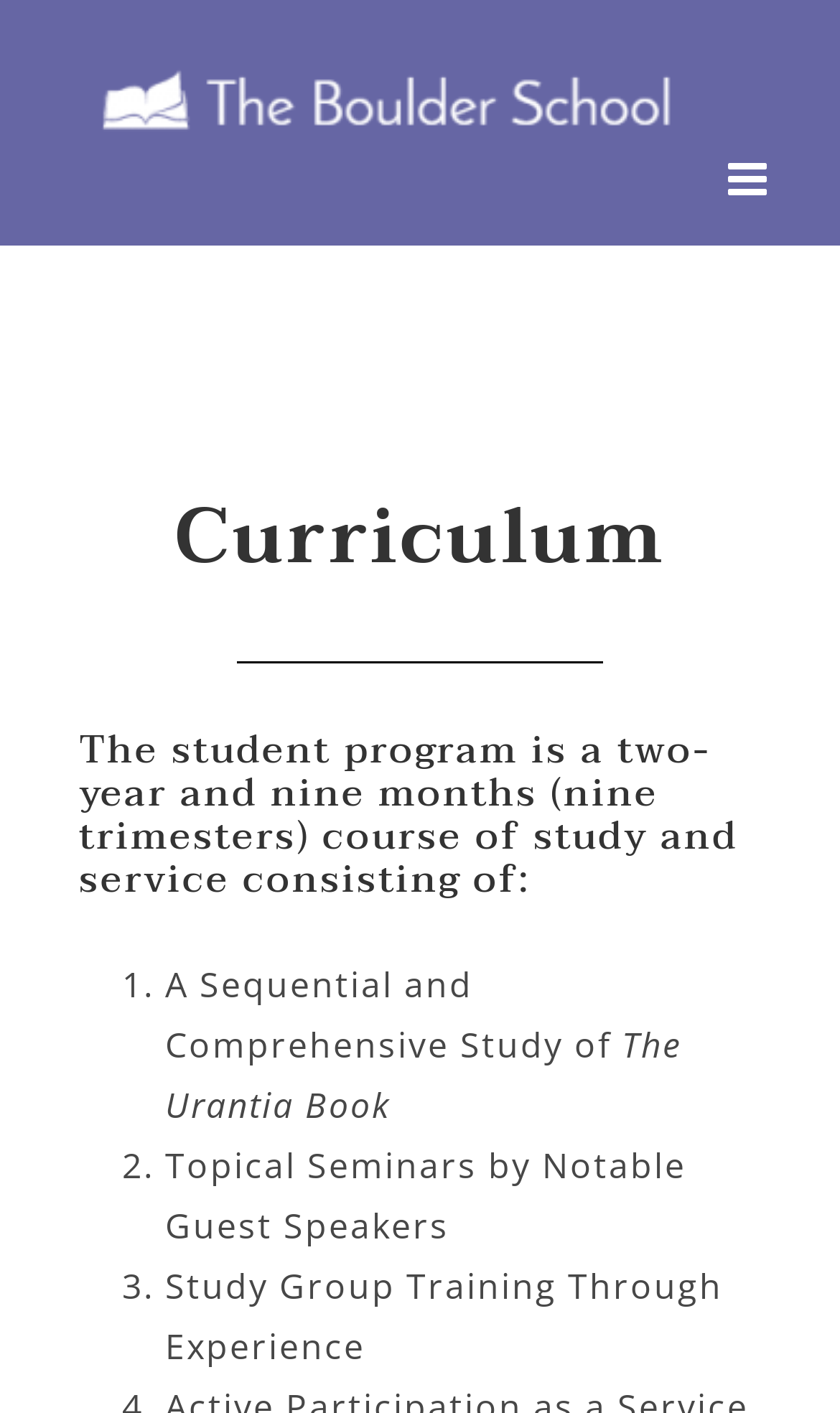Please specify the bounding box coordinates in the format (top-left x, top-left y, bottom-right x, bottom-right y), with values ranging from 0 to 1. Identify the bounding box for the UI component described as follows: Go to Top

[0.695, 0.899, 0.808, 0.966]